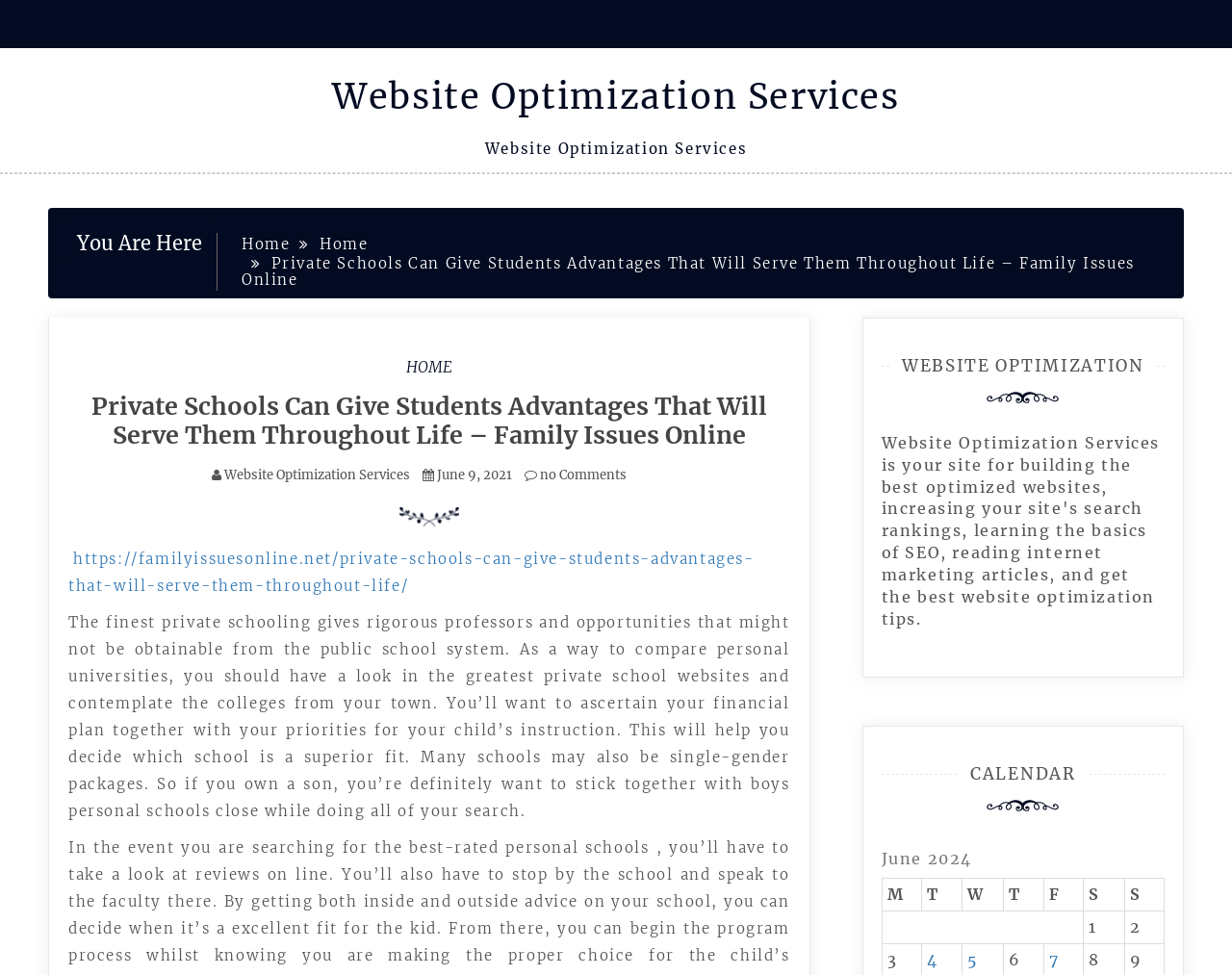Given the element description June 9, 2021, identify the bounding box coordinates for the UI element on the webpage screenshot. The format should be (top-left x, top-left y, bottom-right x, bottom-right y), with values between 0 and 1.

[0.355, 0.478, 0.416, 0.495]